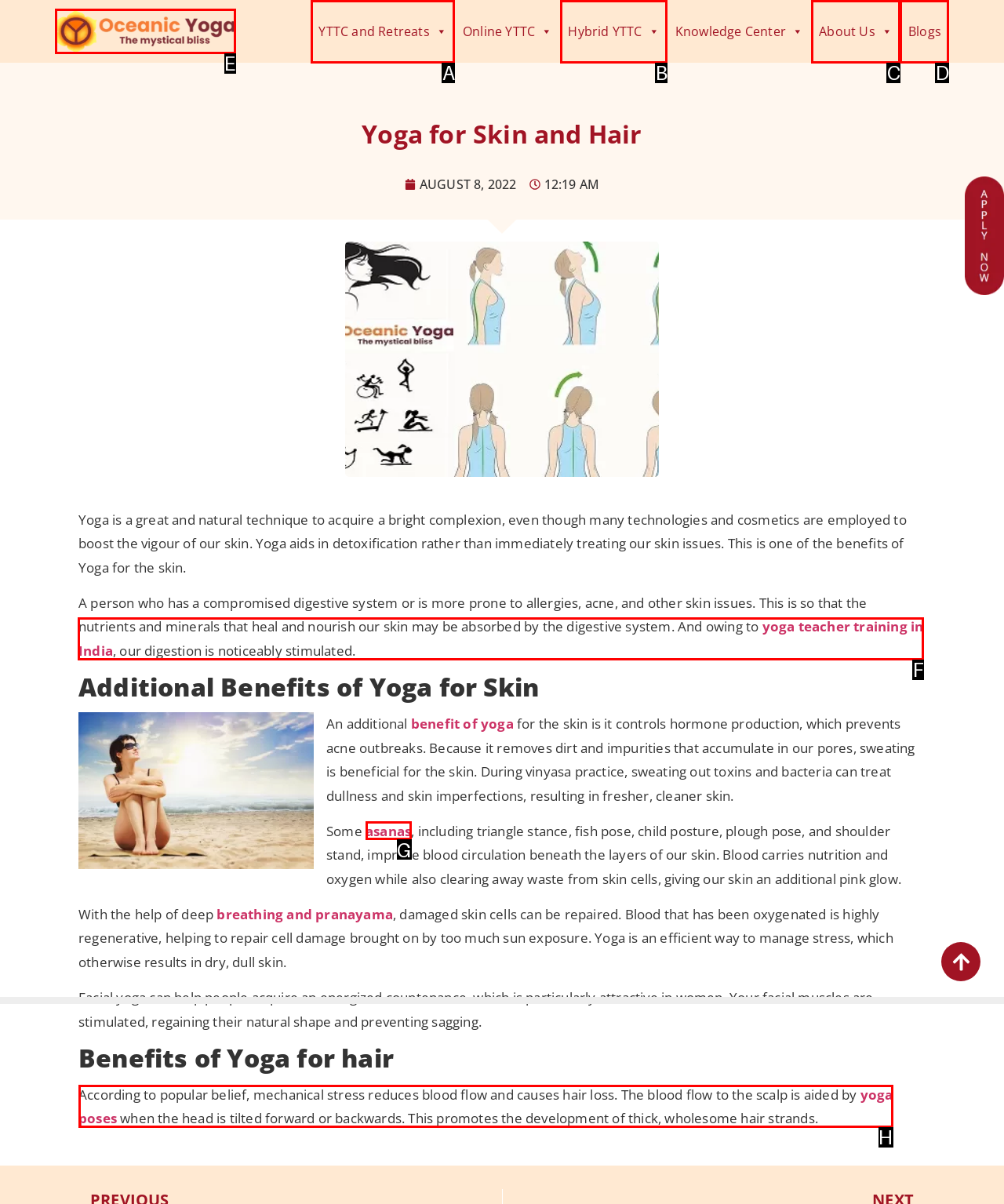Pick the option that should be clicked to perform the following task: View the 'About Viral Manila' page
Answer with the letter of the selected option from the available choices.

None